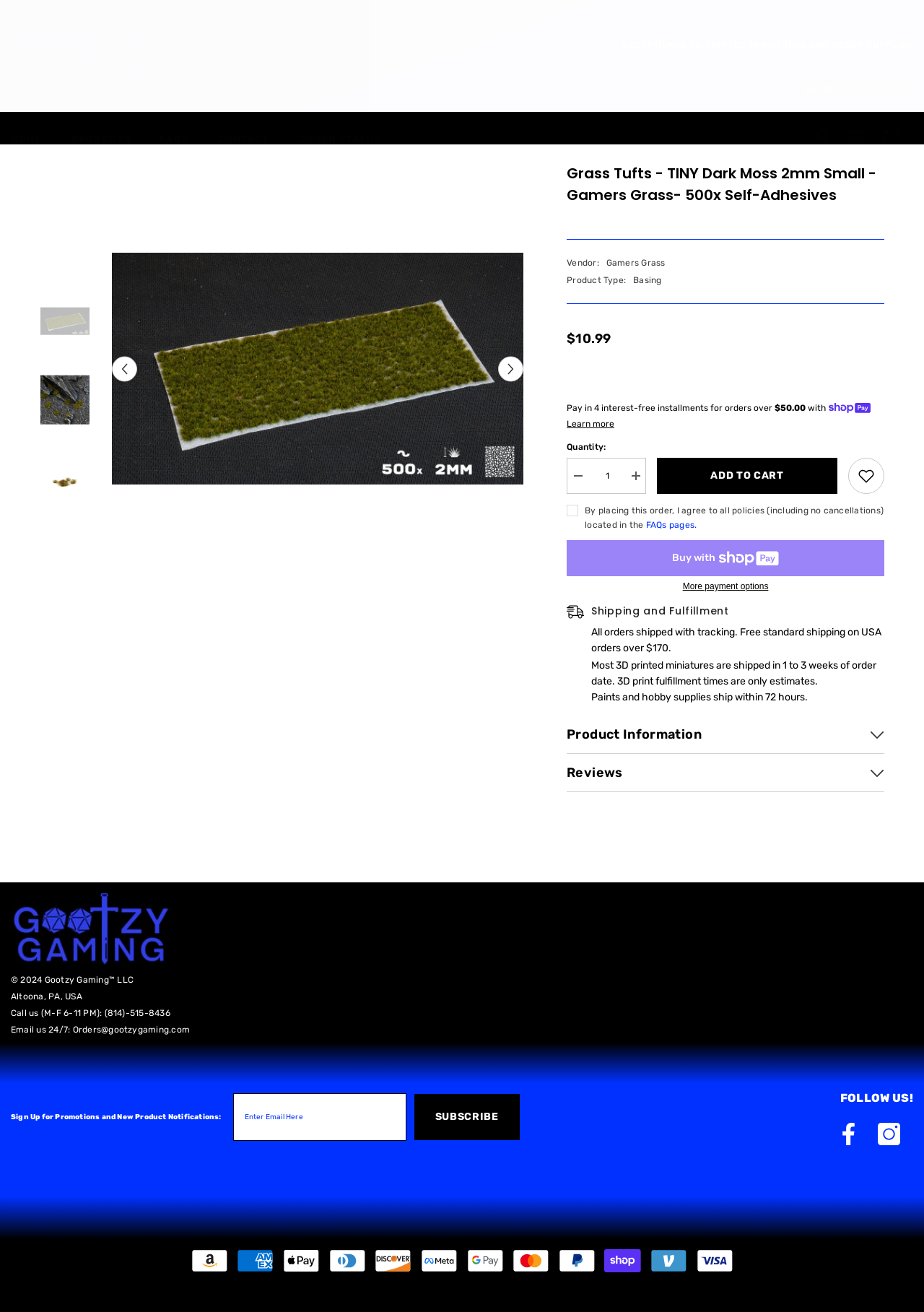Locate the headline of the webpage and generate its content.

Grass Tufts - TINY Dark Moss 2mm Small - Gamers Grass- 500x Self-Adhesives